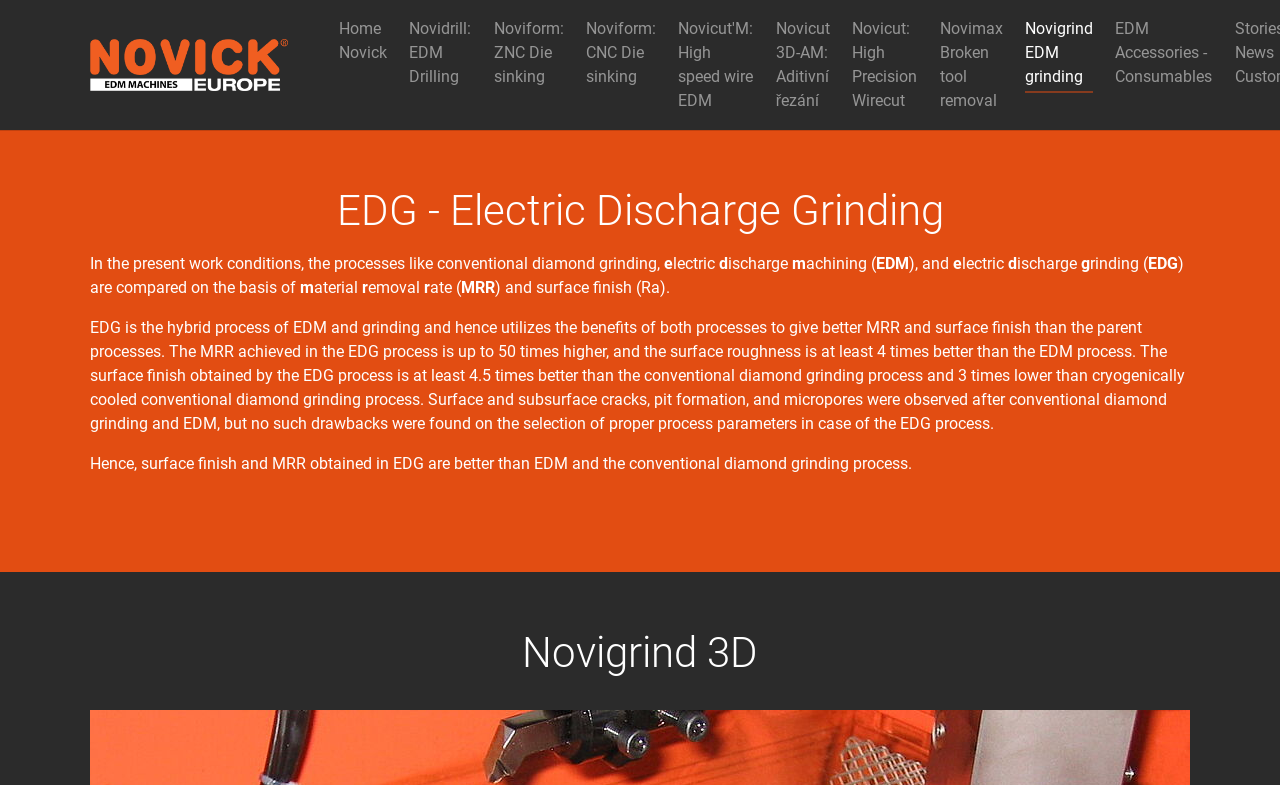What is the main topic of the webpage?
Give a single word or phrase as your answer by examining the image.

EDG - Electric Discharge Grinding